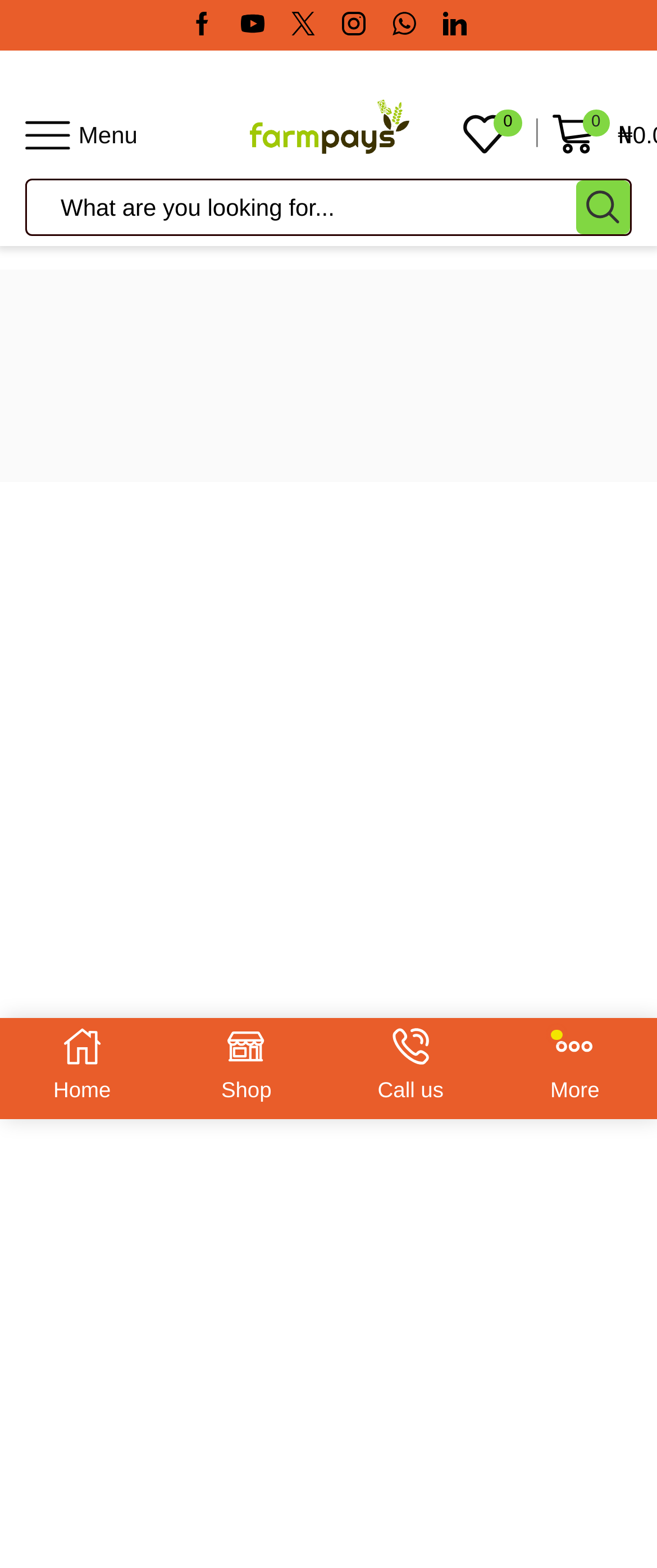Find the bounding box coordinates of the clickable area required to complete the following action: "View shopping options".

[0.337, 0.656, 0.413, 0.707]